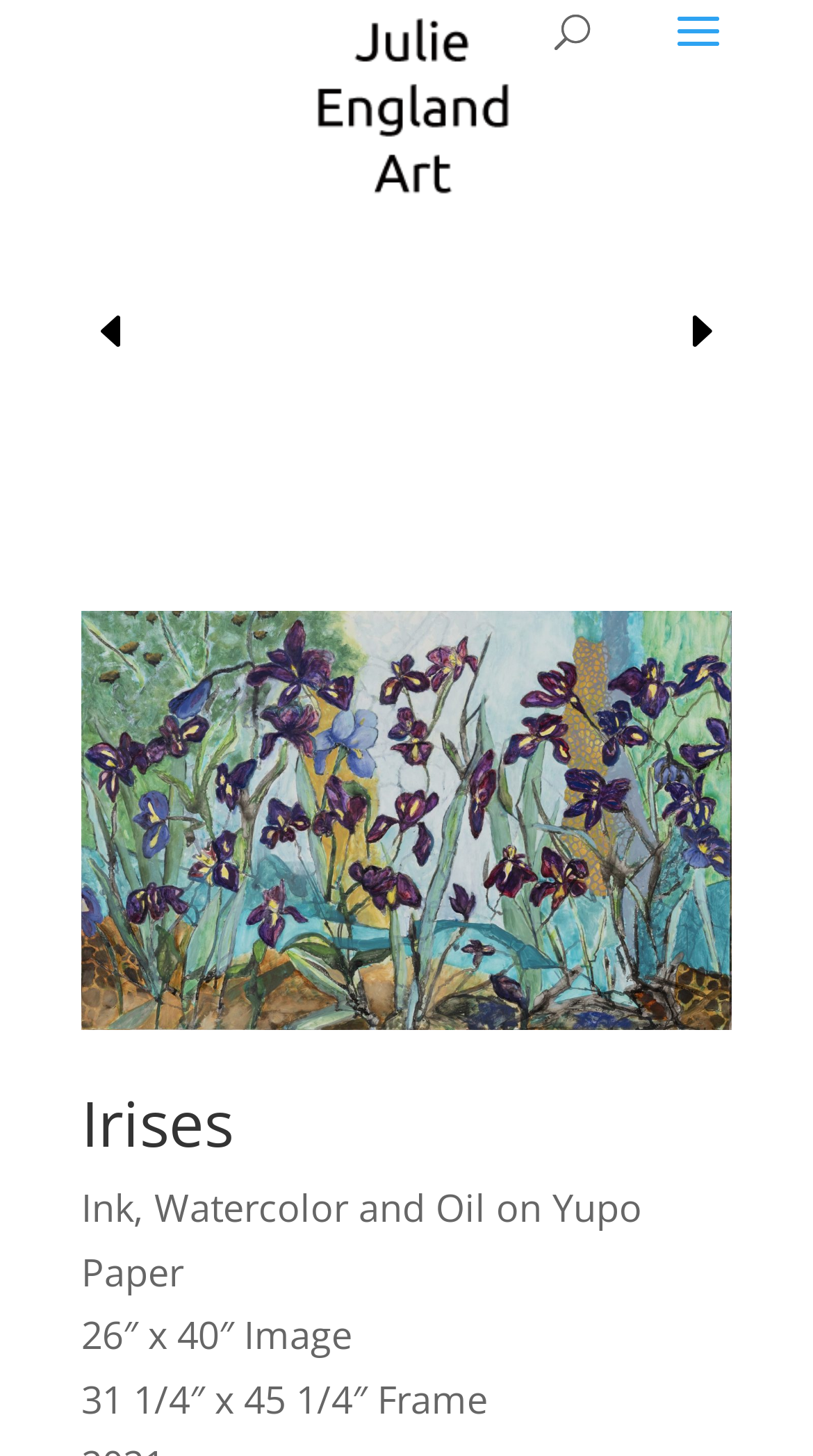Use a single word or phrase to answer the question: What is the size of the image?

26″ x 40″